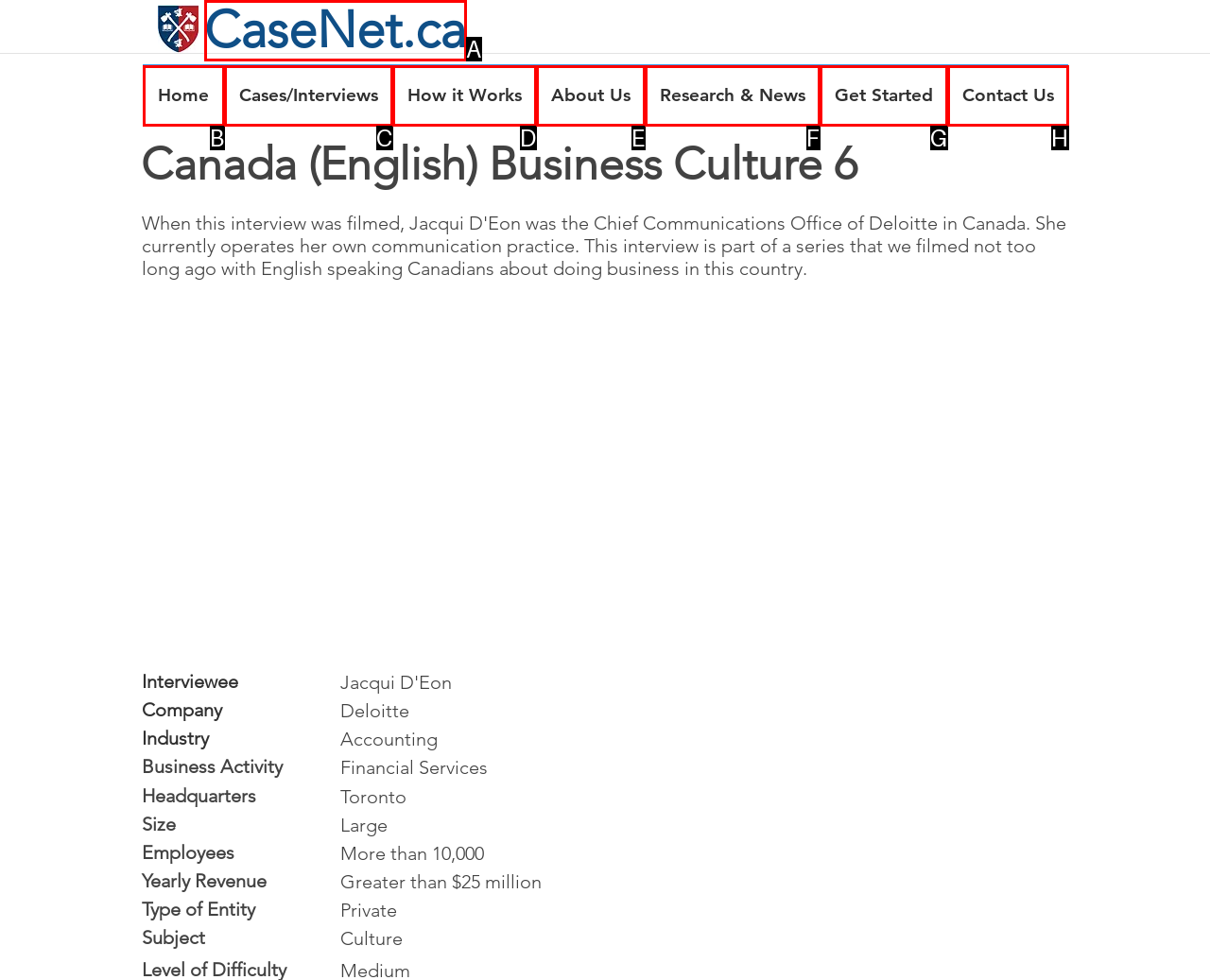Match the HTML element to the description: How it Works. Respond with the letter of the correct option directly.

D